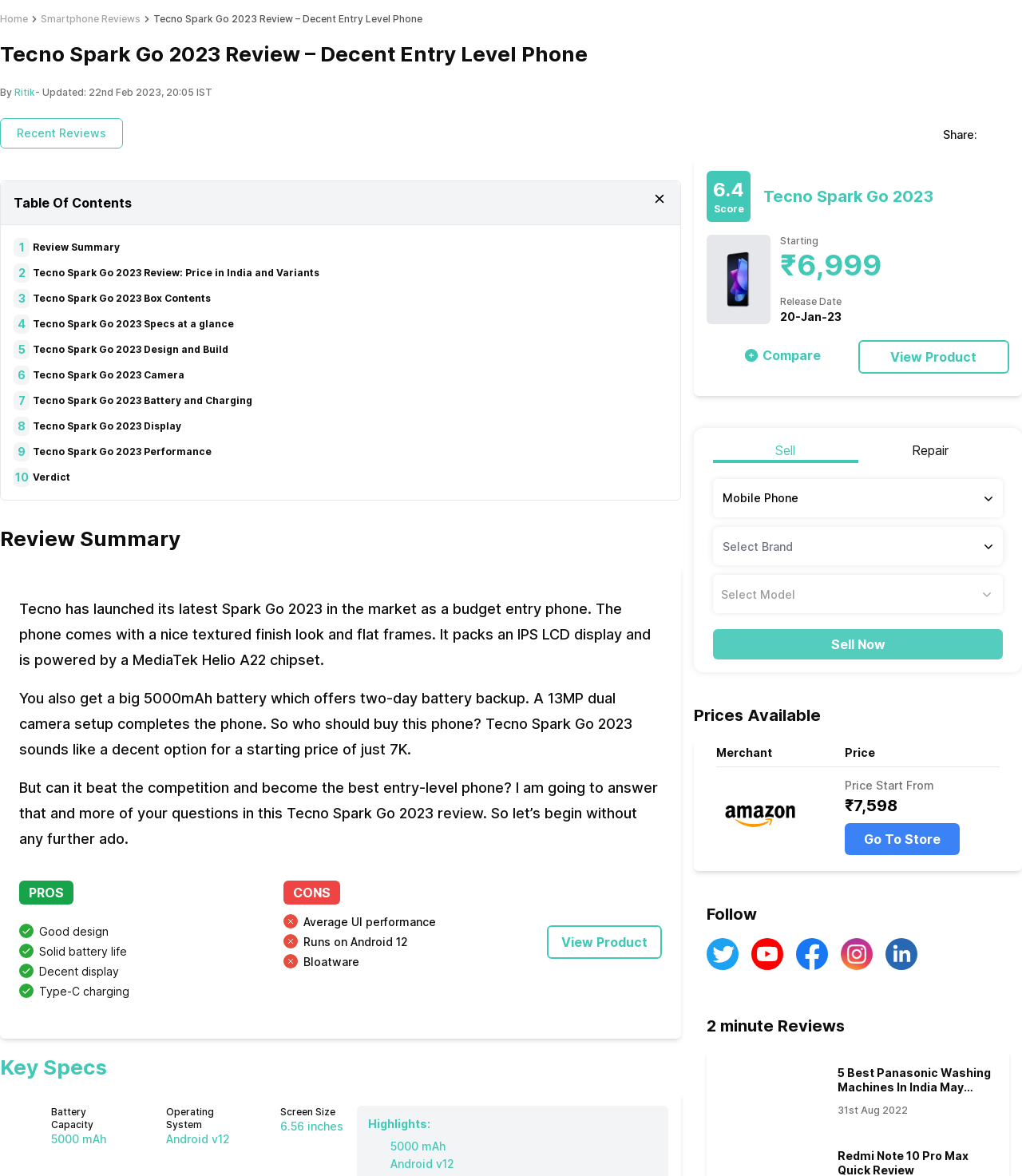What is the capacity of the phone's battery?
Please provide a single word or phrase as your answer based on the screenshot.

5000mAh